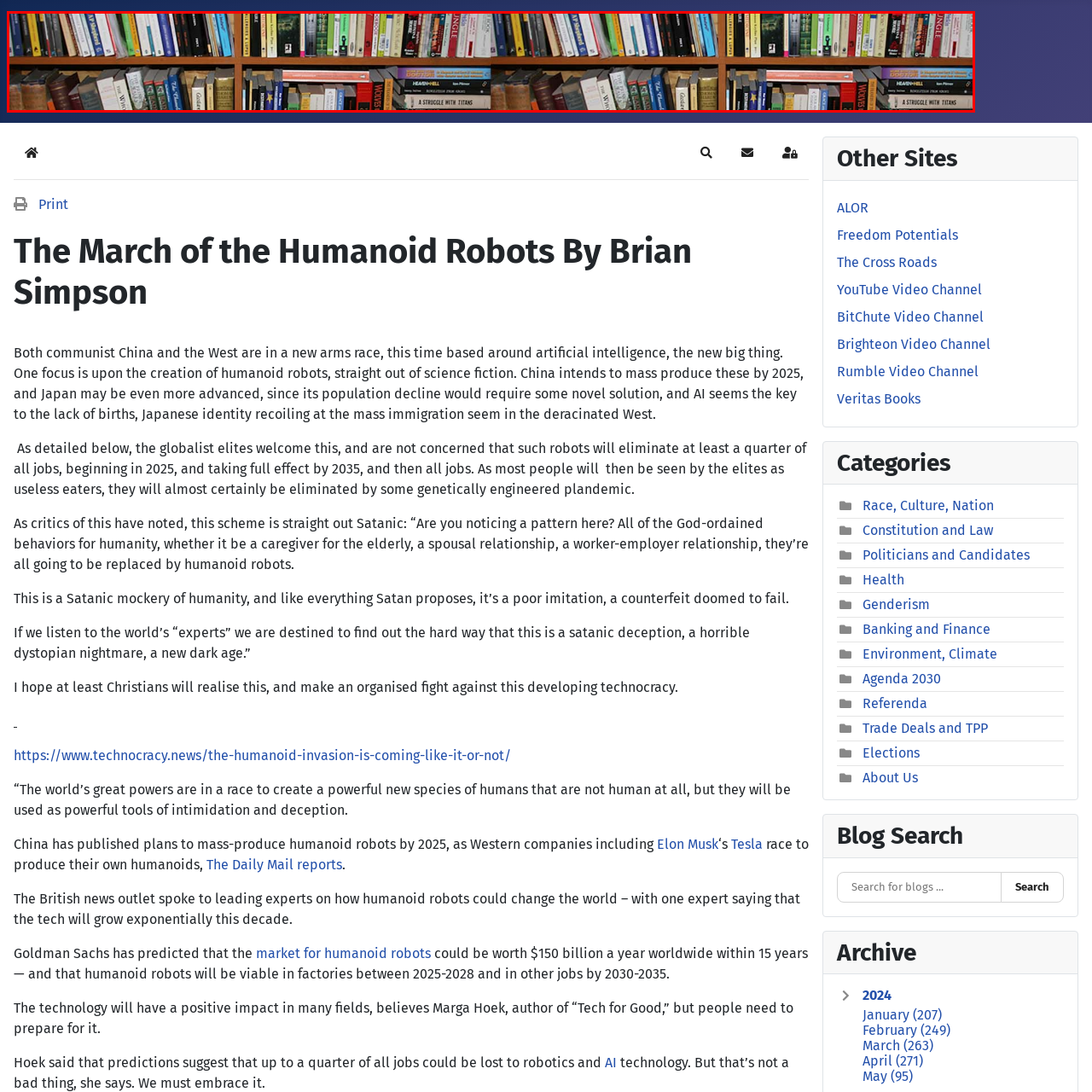Refer to the image encased in the red bounding box and answer the subsequent question with a single word or phrase:
How are the books arranged on the right side?

Some are stacked horizontally